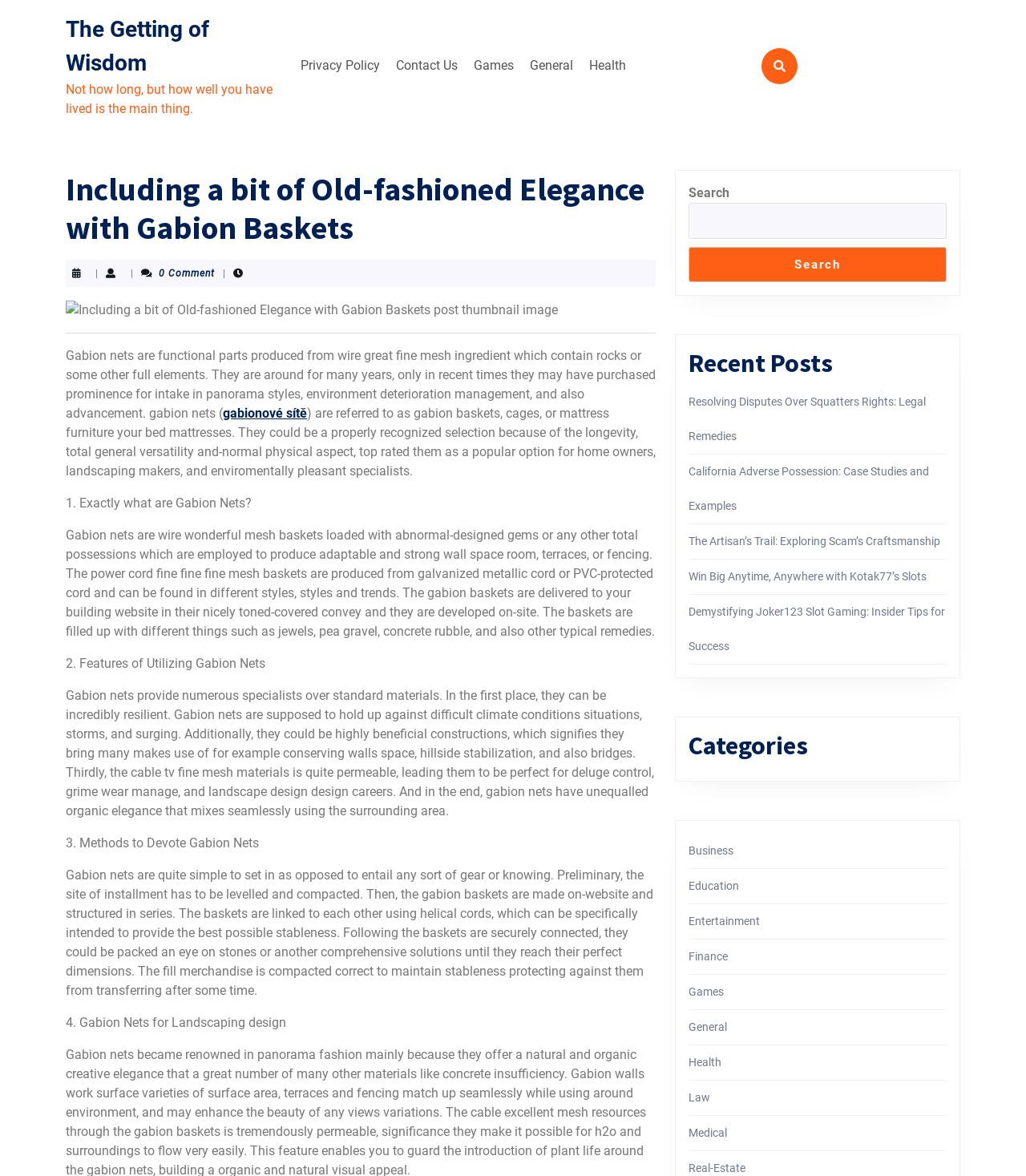Please locate the bounding box coordinates of the element's region that needs to be clicked to follow the instruction: "Click on the 'Games' category". The bounding box coordinates should be provided as four float numbers between 0 and 1, i.e., [left, top, right, bottom].

[0.455, 0.042, 0.507, 0.07]